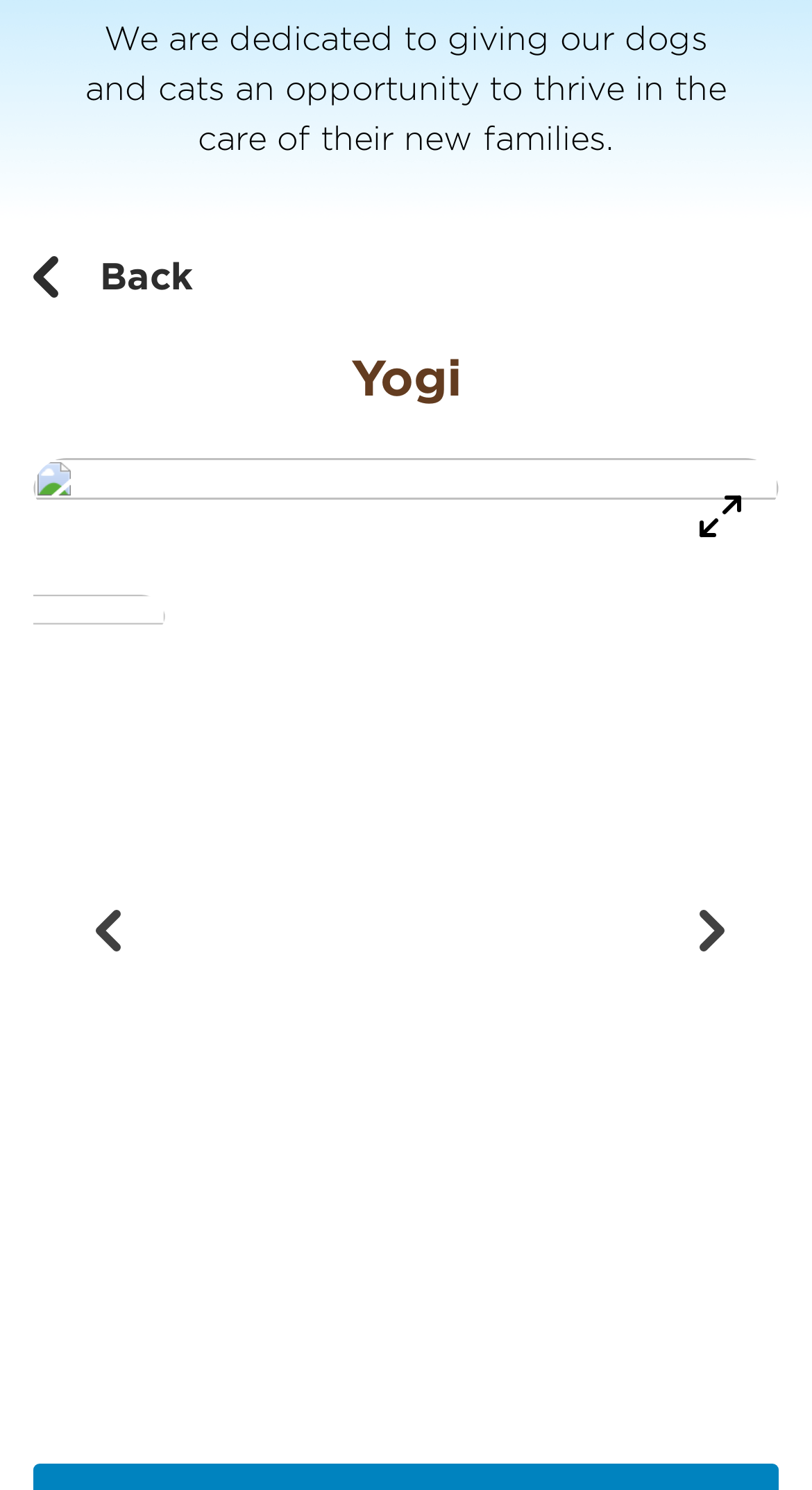Based on the description "aria-label="Previous slide"", find the bounding box of the specified UI element.

[0.067, 0.587, 0.195, 0.656]